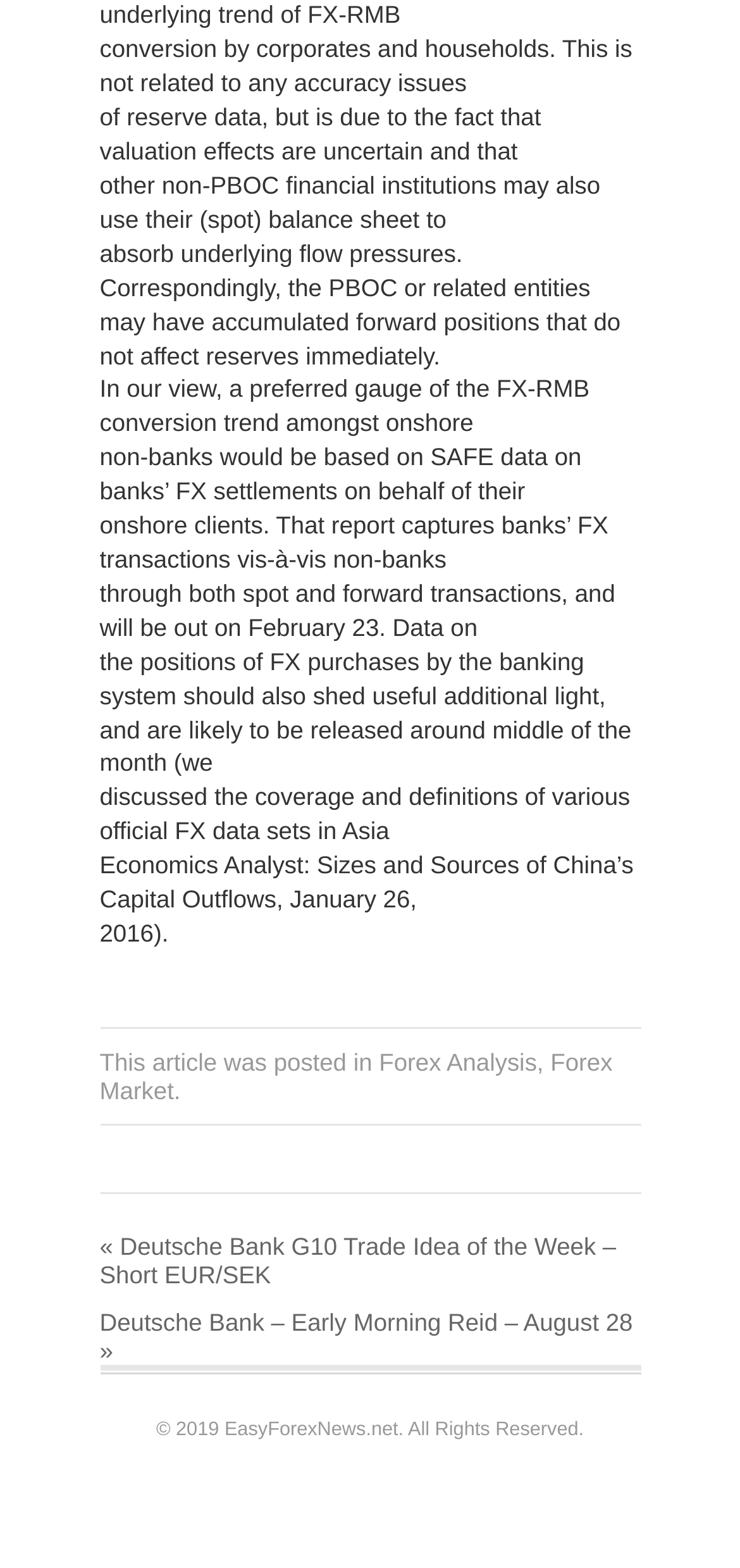Please respond in a single word or phrase: 
Who is the author of the article?

Not specified